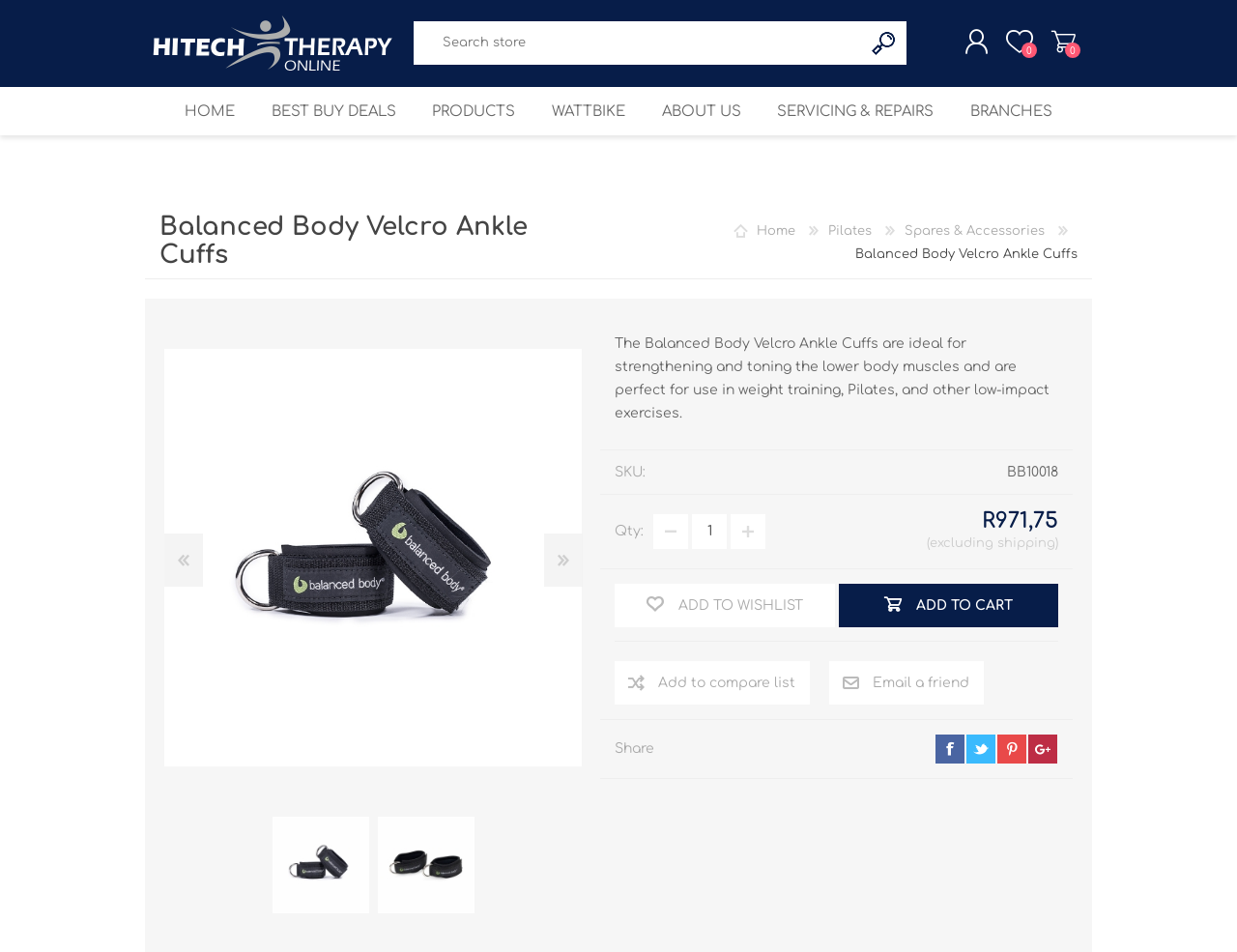What can you do with the product?
Look at the image and respond with a one-word or short phrase answer.

Use in weight training, Pilates, and other low-impact exercises